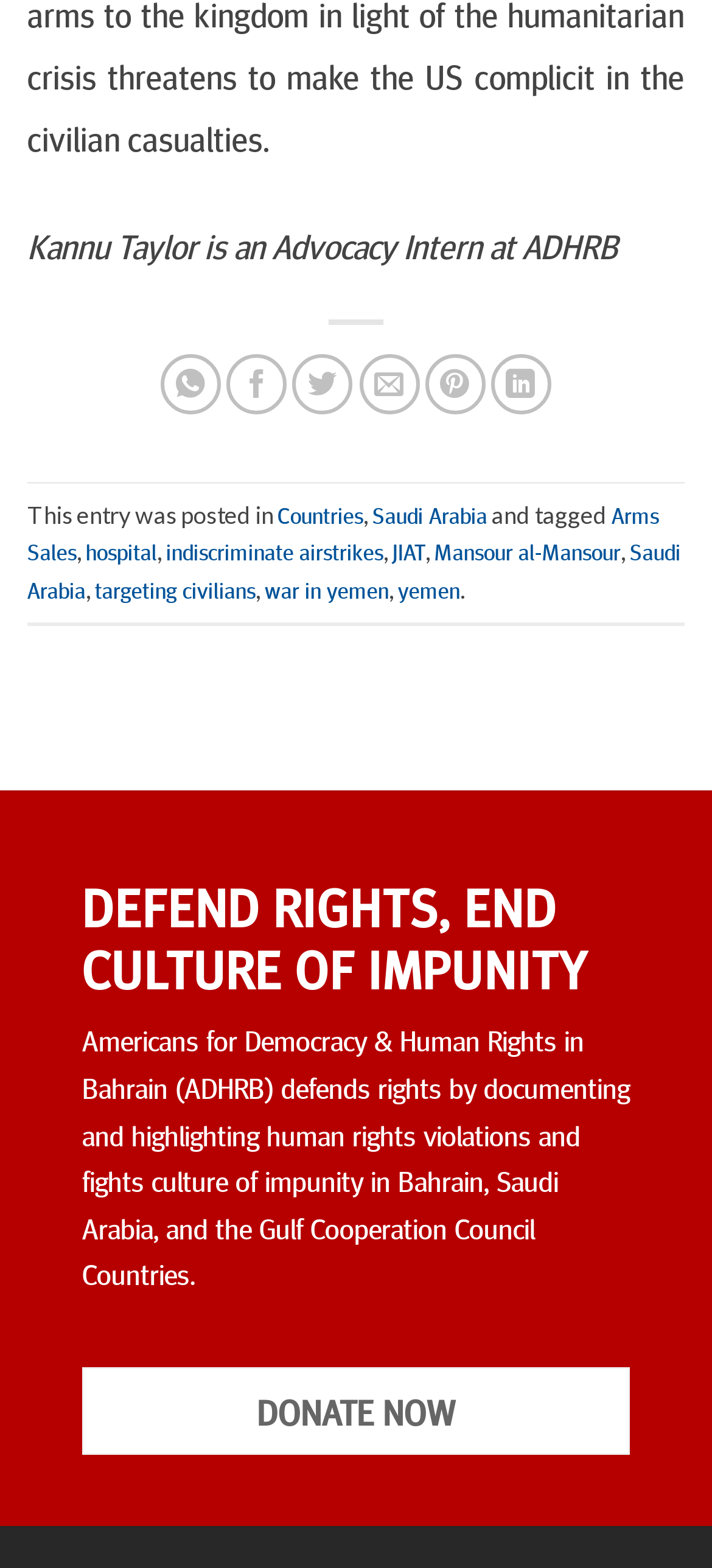Who is the advocacy intern at ADHRB?
Could you give a comprehensive explanation in response to this question?

The answer can be found in the static text element at the top of the webpage, which states 'Kannu Taylor is an Advocacy Intern at ADHRB'.